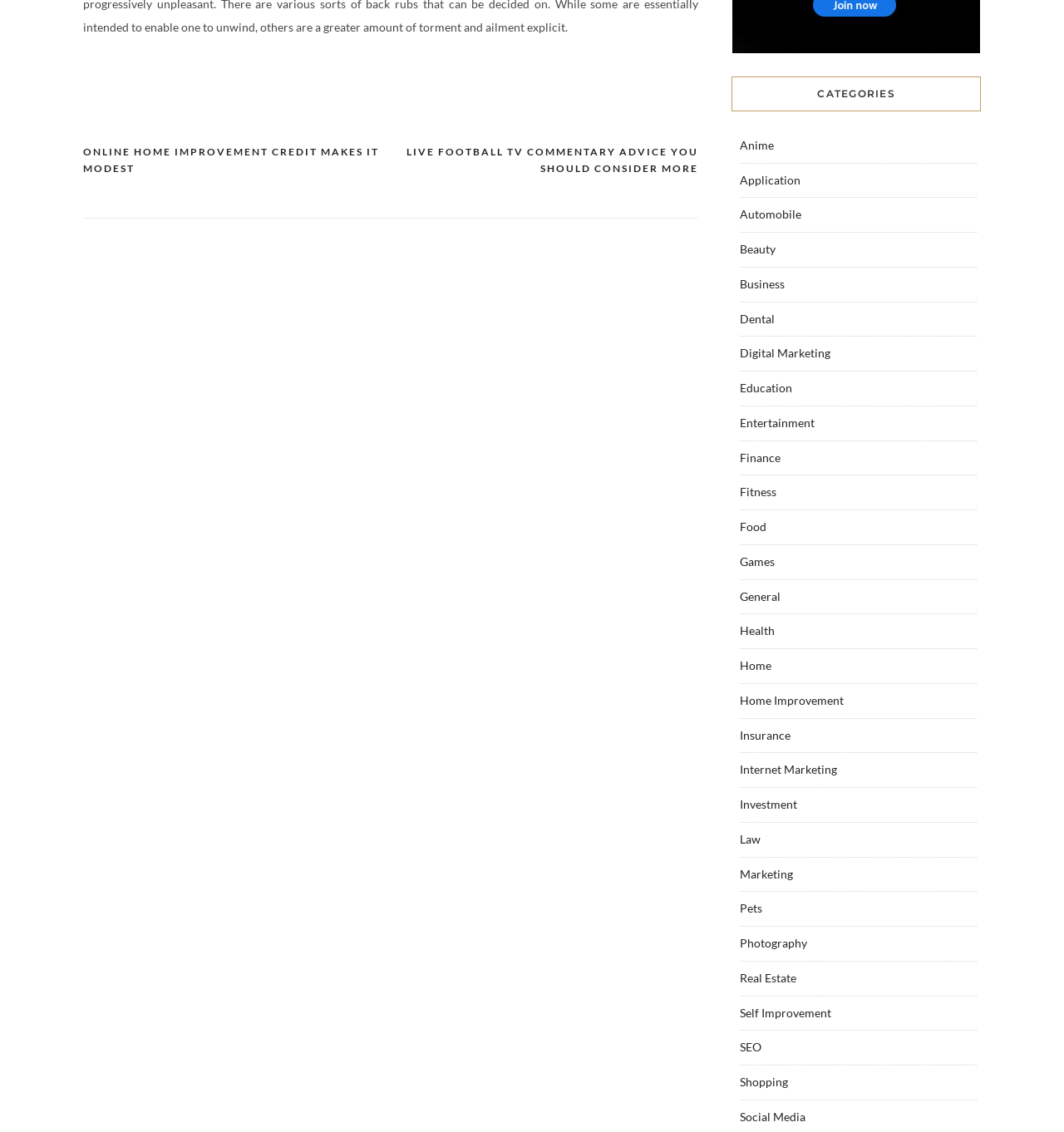Identify the bounding box coordinates of the clickable region required to complete the instruction: "View the 'Home Improvement' category". The coordinates should be given as four float numbers within the range of 0 and 1, i.e., [left, top, right, bottom].

[0.695, 0.612, 0.793, 0.625]